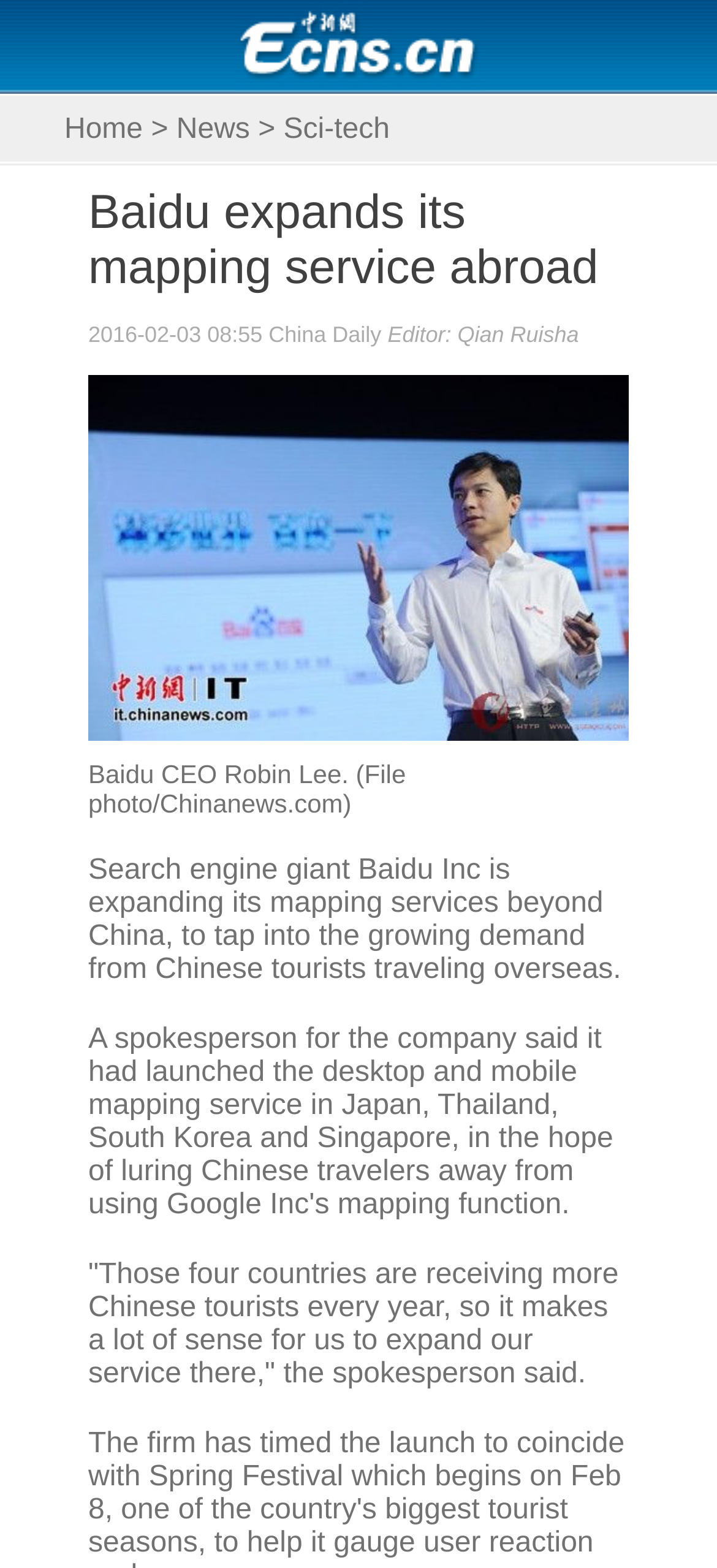What is the name of the newspaper mentioned in the article?
Please answer the question with a detailed response using the information from the screenshot.

The article includes a credit 'China Daily' which indicates that the article is from China Daily newspaper.